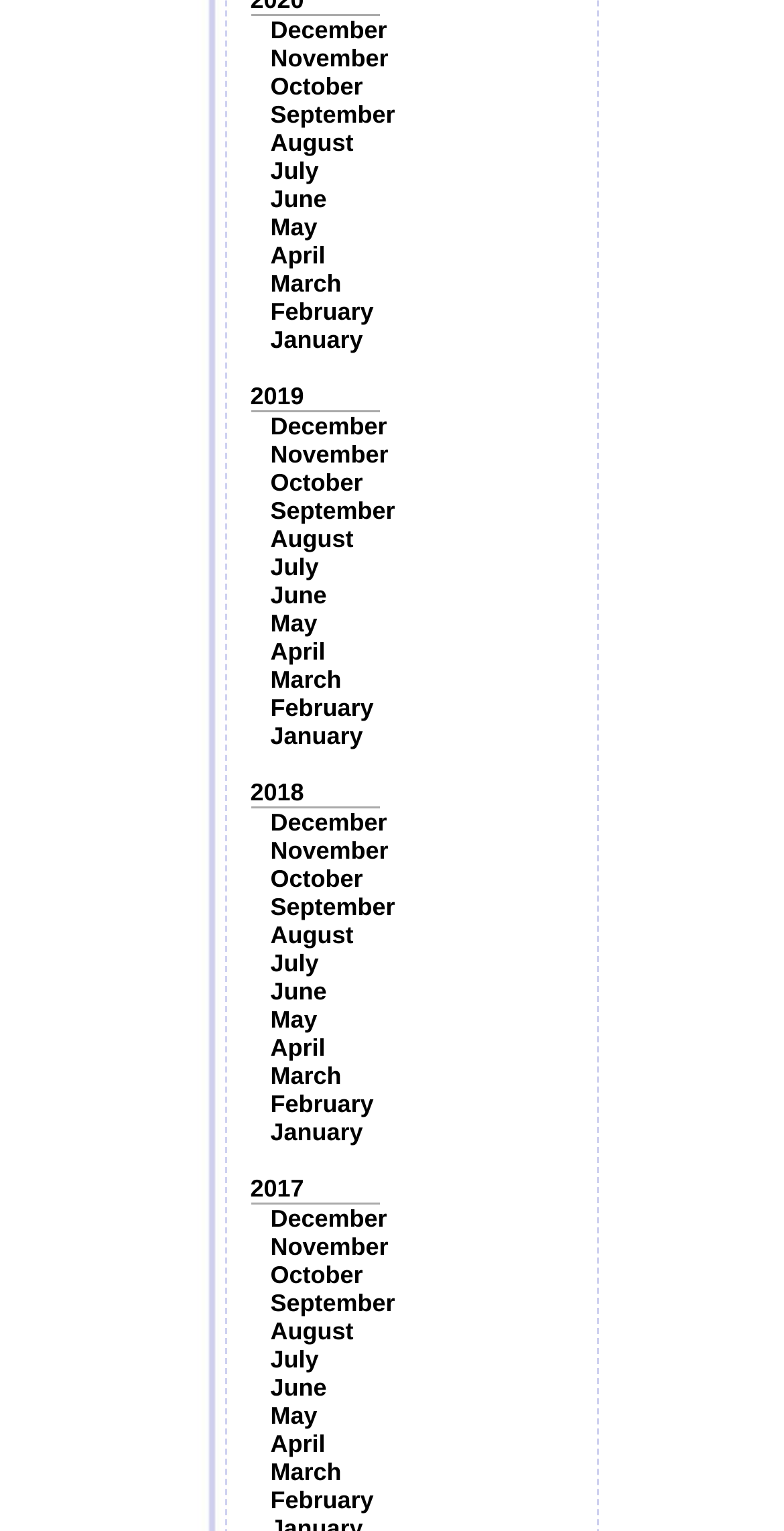Provide a one-word or short-phrase answer to the question:
How many years are listed?

3